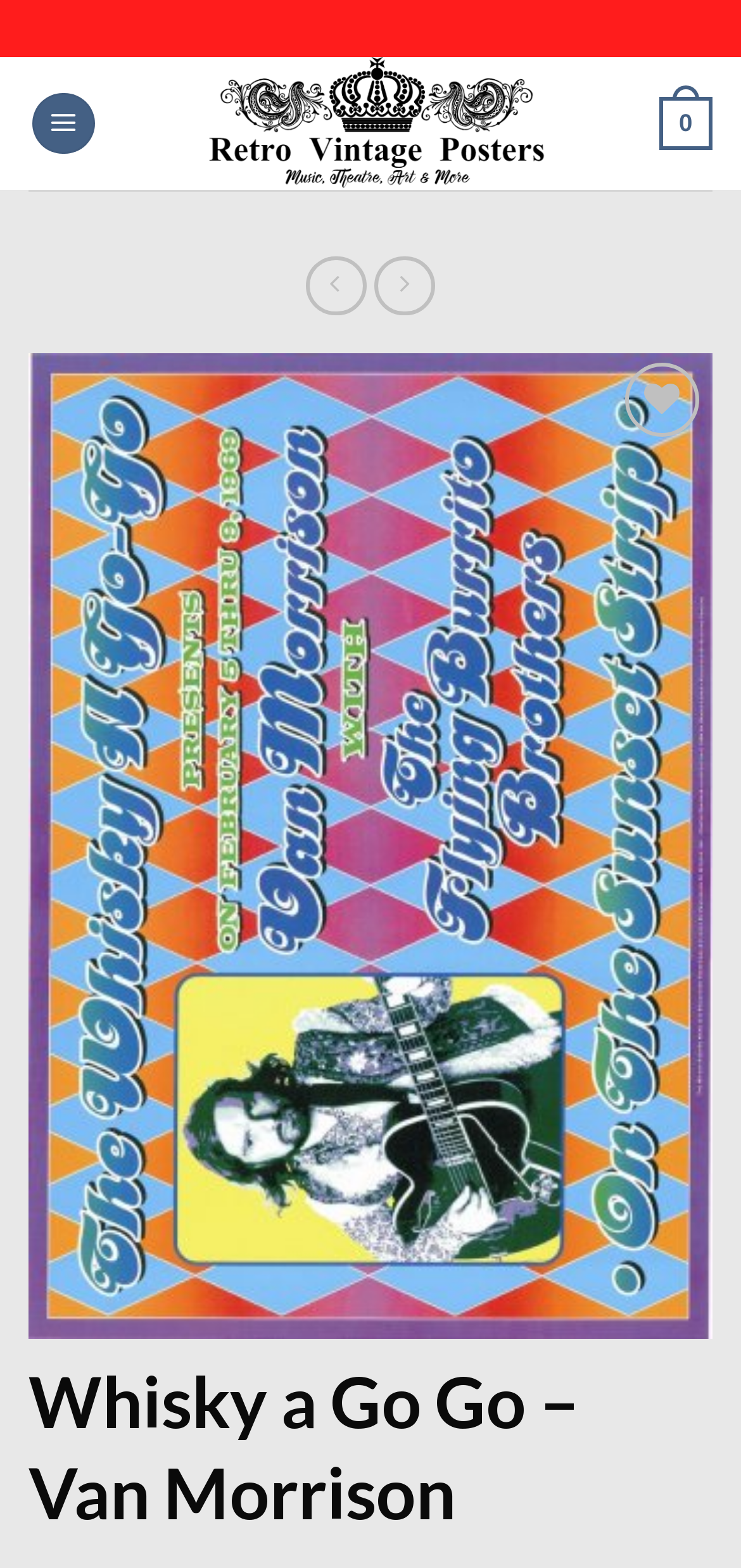How many navigation buttons are there?
Based on the visual details in the image, please answer the question thoroughly.

There are two navigation buttons, 'Previous' and 'Next', which are located below the poster image. These buttons are likely used to navigate through a collection of posters.